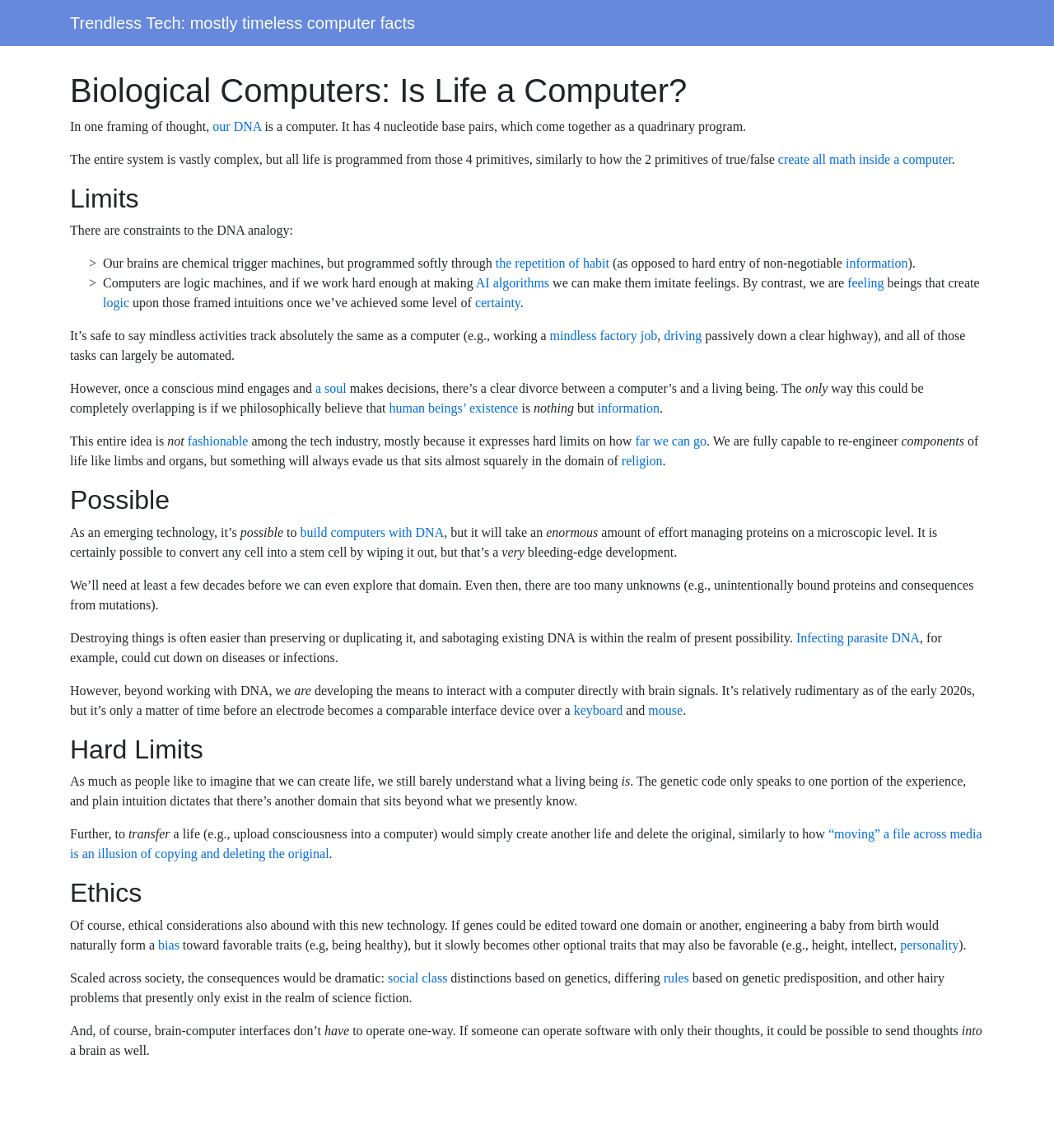Answer the question in one word or a short phrase:
What is the main topic of this article?

Biological Computers